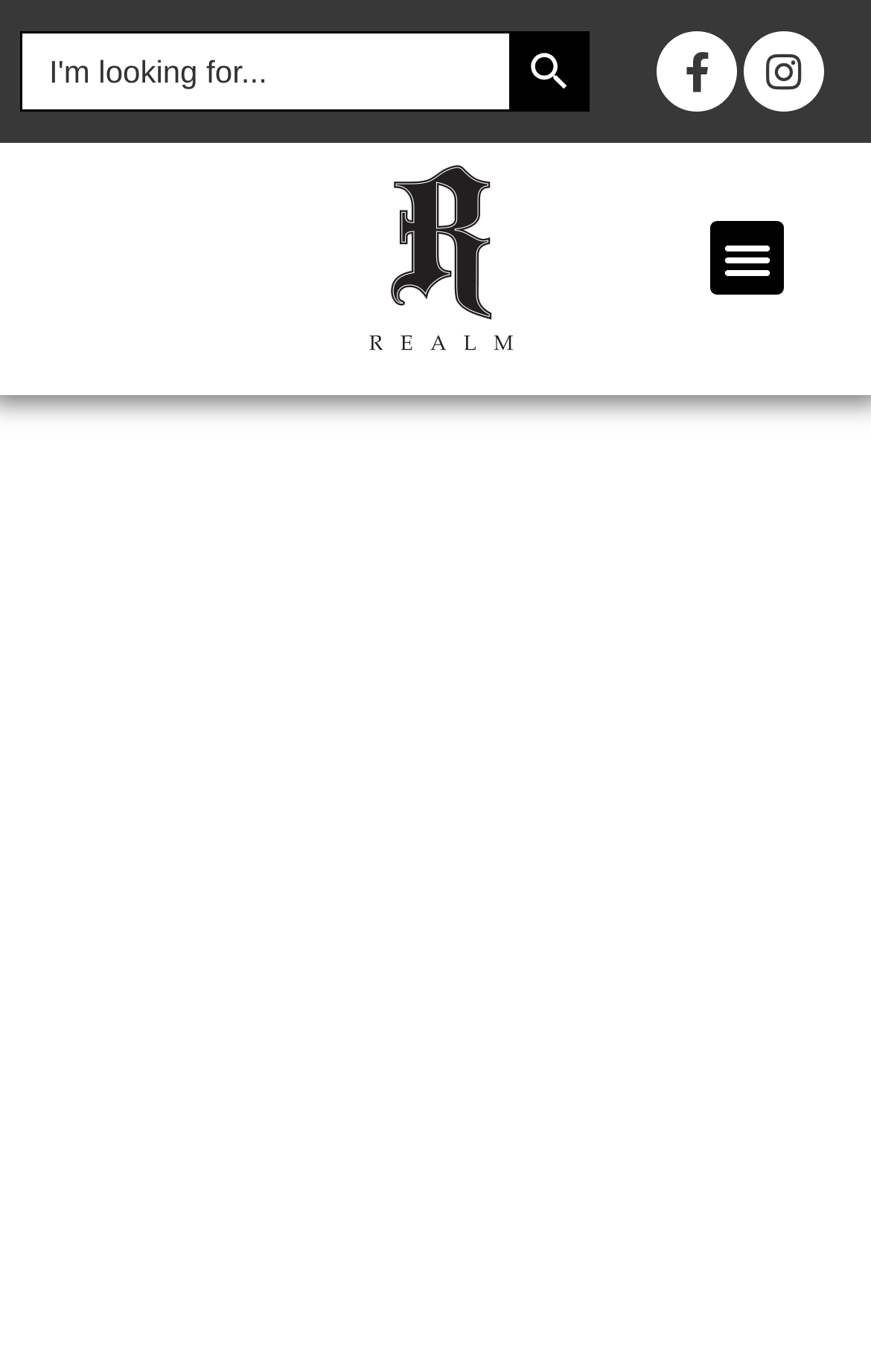What is the purpose of the search bar?
Carefully examine the image and provide a detailed answer to the question.

The search bar is located at the top of the webpage with a placeholder text 'I'm looking for...'. This suggests that the search bar is intended for users to search for specific products on the website.